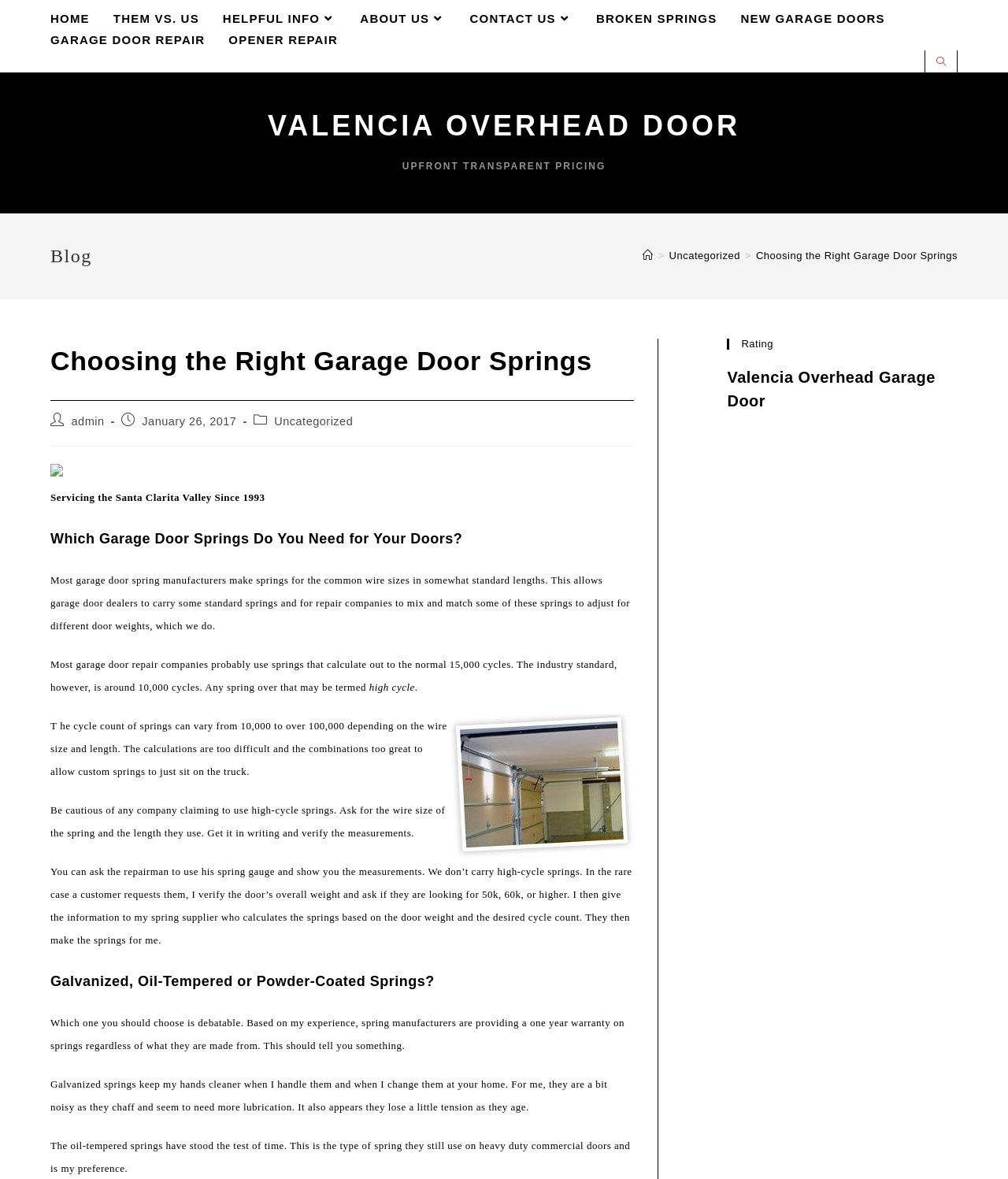Refer to the screenshot and give an in-depth answer to this question: What is the author of the blog post?

I found the answer by looking at the link 'admin' which is located near the 'Post author:' text, indicating that 'admin' is the author of the blog post.